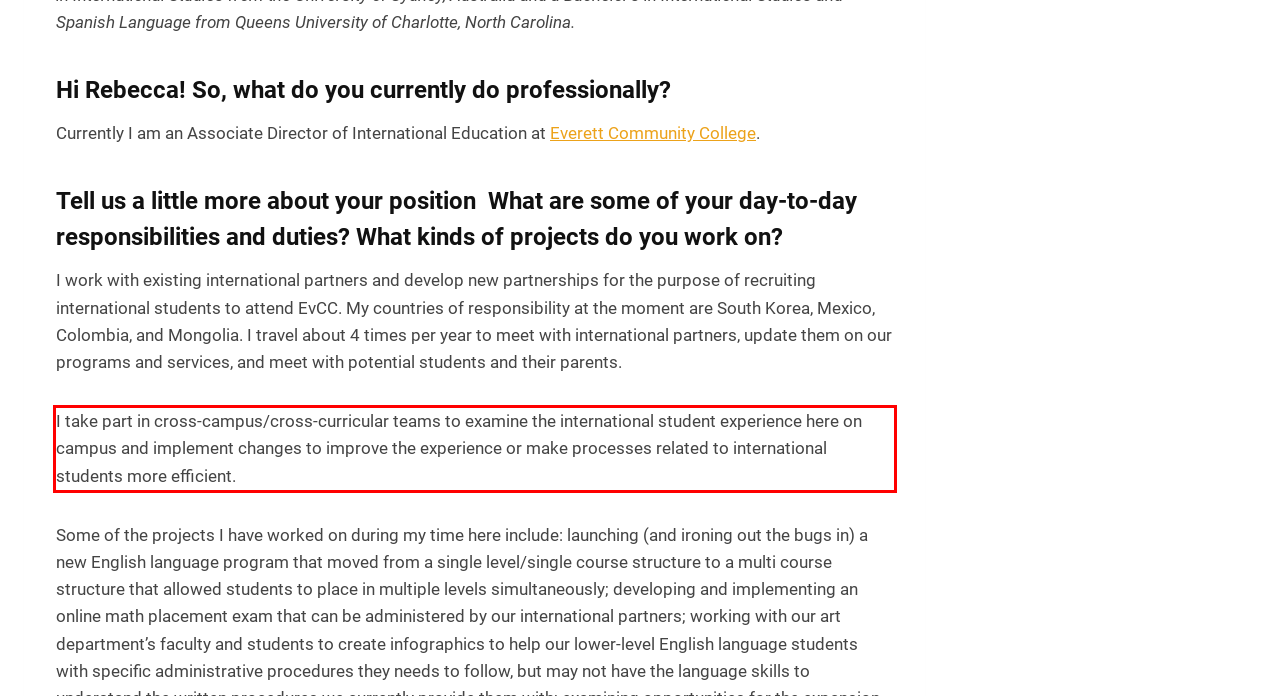Identify the red bounding box in the webpage screenshot and perform OCR to generate the text content enclosed.

I take part in cross-campus/cross-curricular teams to examine the international student experience here on campus and implement changes to improve the experience or make processes related to international students more efficient.